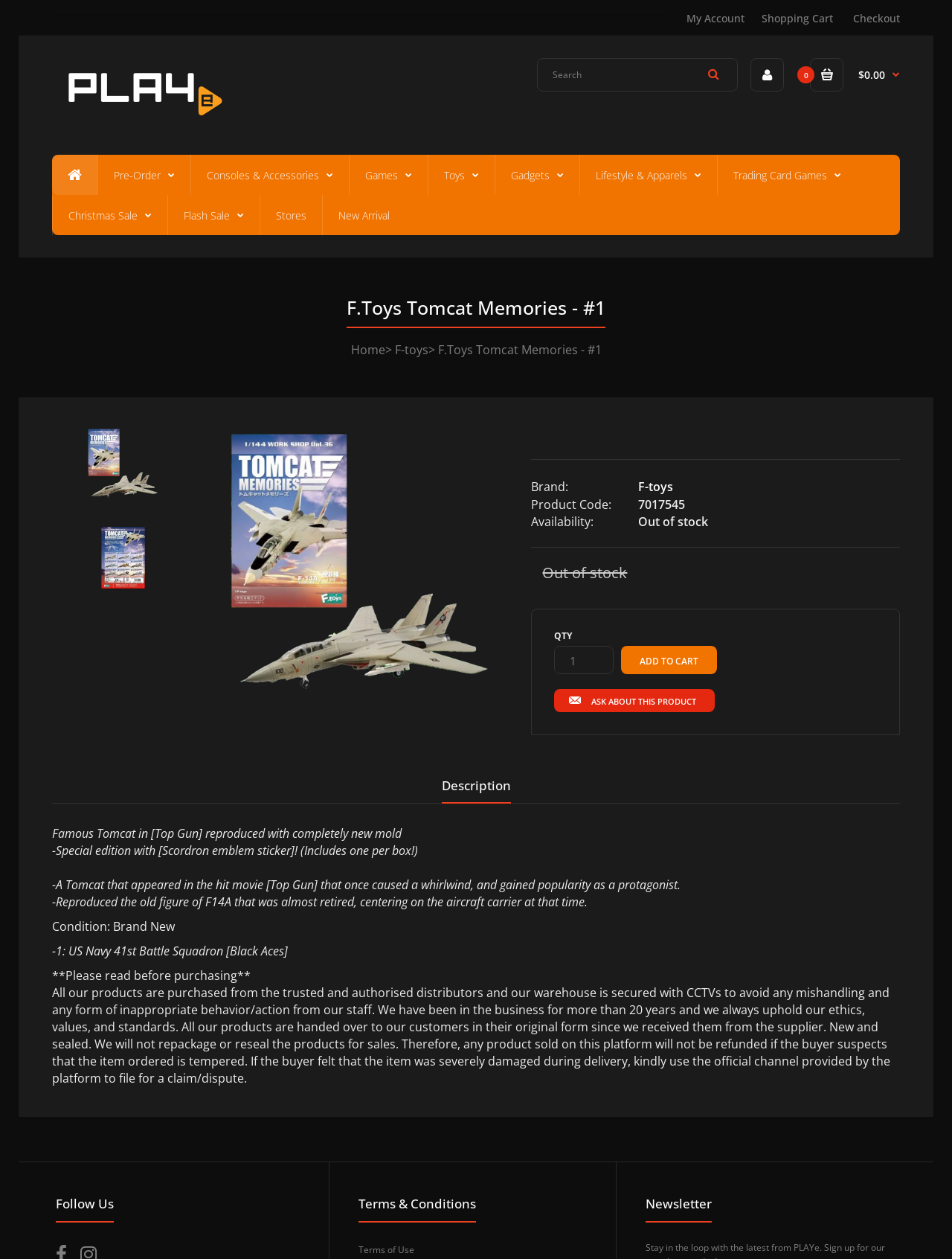Identify the bounding box coordinates of the clickable section necessary to follow the following instruction: "View product description". The coordinates should be presented as four float numbers from 0 to 1, i.e., [left, top, right, bottom].

[0.464, 0.61, 0.536, 0.638]